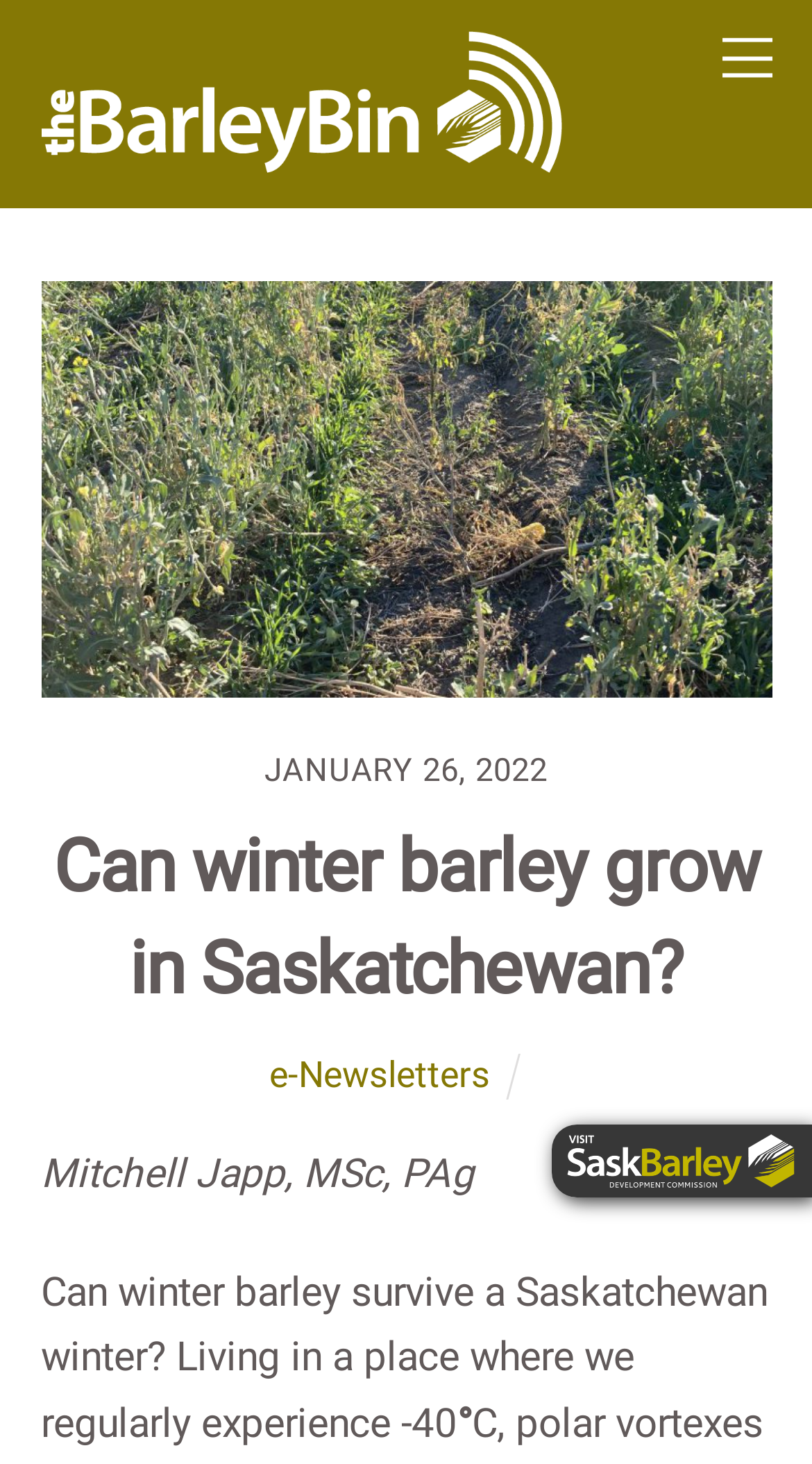What is the title or heading displayed on the webpage?

Can winter barley grow in Saskatchewan?